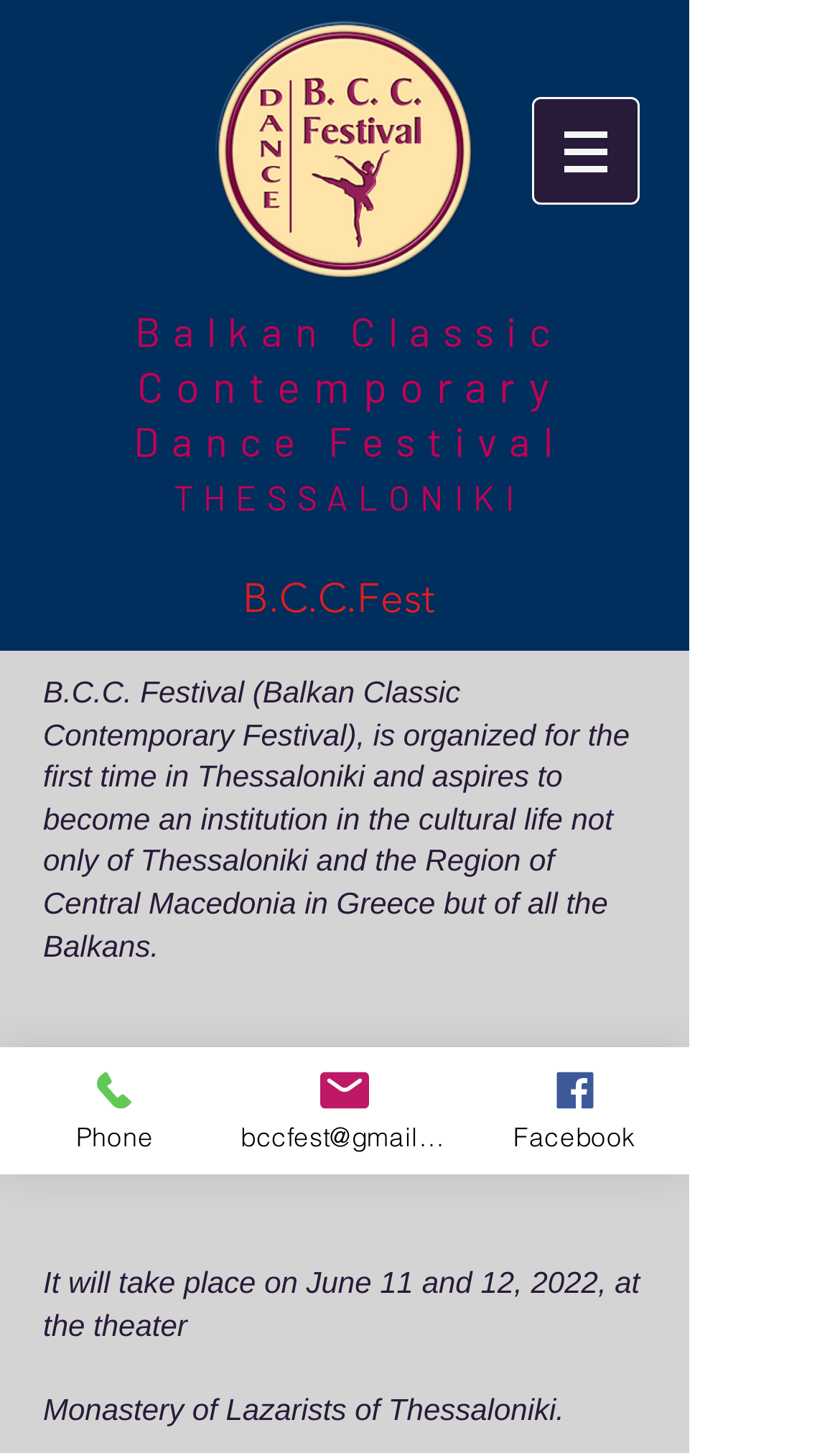Find and indicate the bounding box coordinates of the region you should select to follow the given instruction: "Send an email to bccfest@gmail.com".

[0.274, 0.721, 0.547, 0.808]